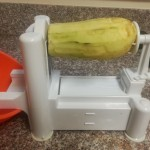Detail every significant feature and component of the image.

This image features a veggie noodle maker, a kitchen tool designed to transform vegetables into pasta-like noodles. In the foreground, a light-colored zucchini is positioned within the spiralizer, ready to be turned into healthy, low-carb noodles. The sleek, white apparatus is set on a counter, accompanied by an orange bowl that likely collects the freshly spiraled noodles. This device is ideal for those looking to replace traditional pasta with nutritious vegetable alternatives, making it a favorite among health-conscious individuals and those following low-carb diets.